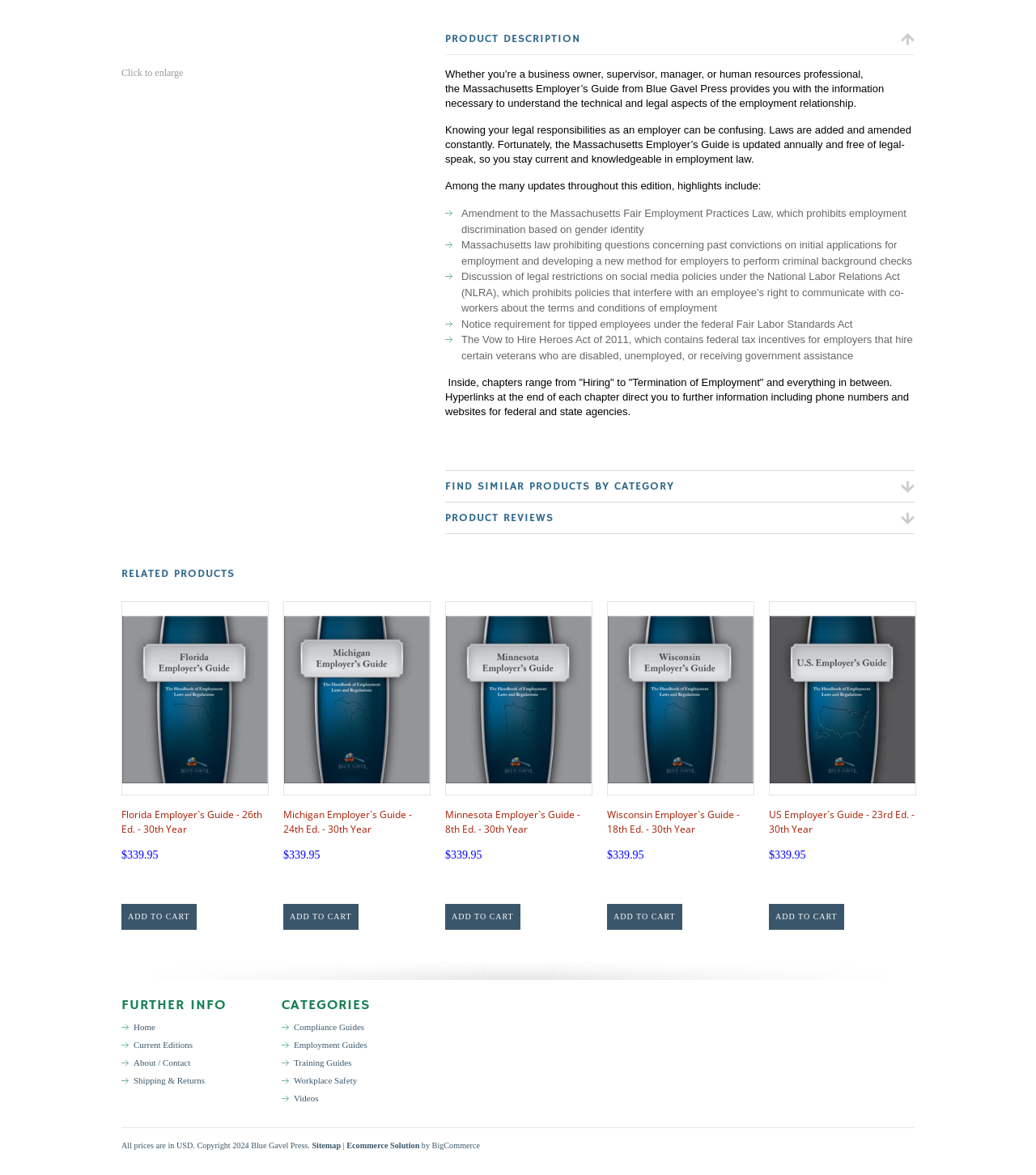Based on the element description: "Click to enlarge", identify the UI element and provide its bounding box coordinates. Use four float numbers between 0 and 1, [left, top, right, bottom].

[0.117, 0.057, 0.177, 0.067]